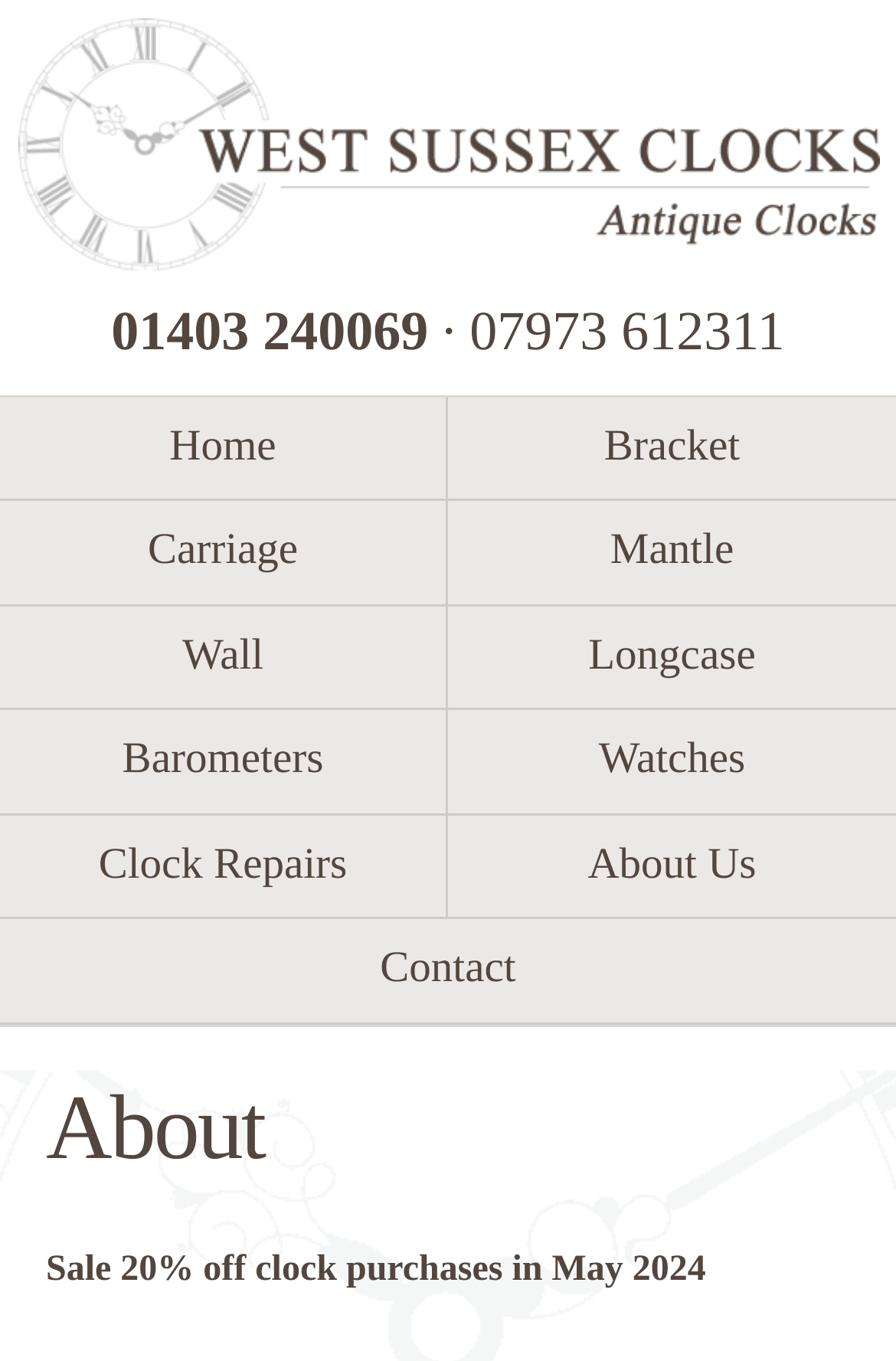Specify the bounding box coordinates of the element's area that should be clicked to execute the given instruction: "view Clock Repairs". The coordinates should be four float numbers between 0 and 1, i.e., [left, top, right, bottom].

[0.0, 0.599, 0.5, 0.675]